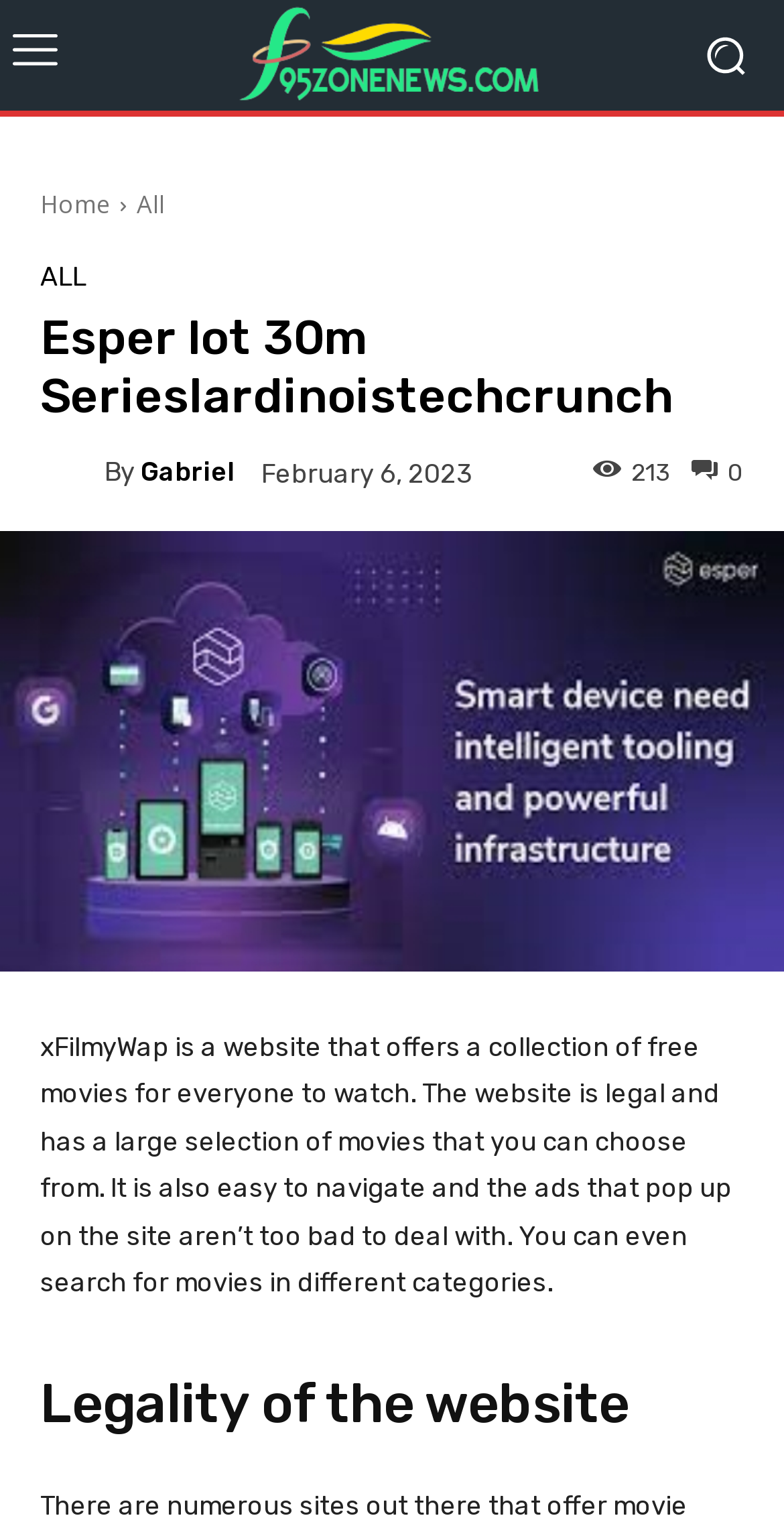Please determine the bounding box coordinates of the element to click on in order to accomplish the following task: "Click the logo". Ensure the coordinates are four float numbers ranging from 0 to 1, i.e., [left, top, right, bottom].

[0.231, 0.003, 0.769, 0.07]